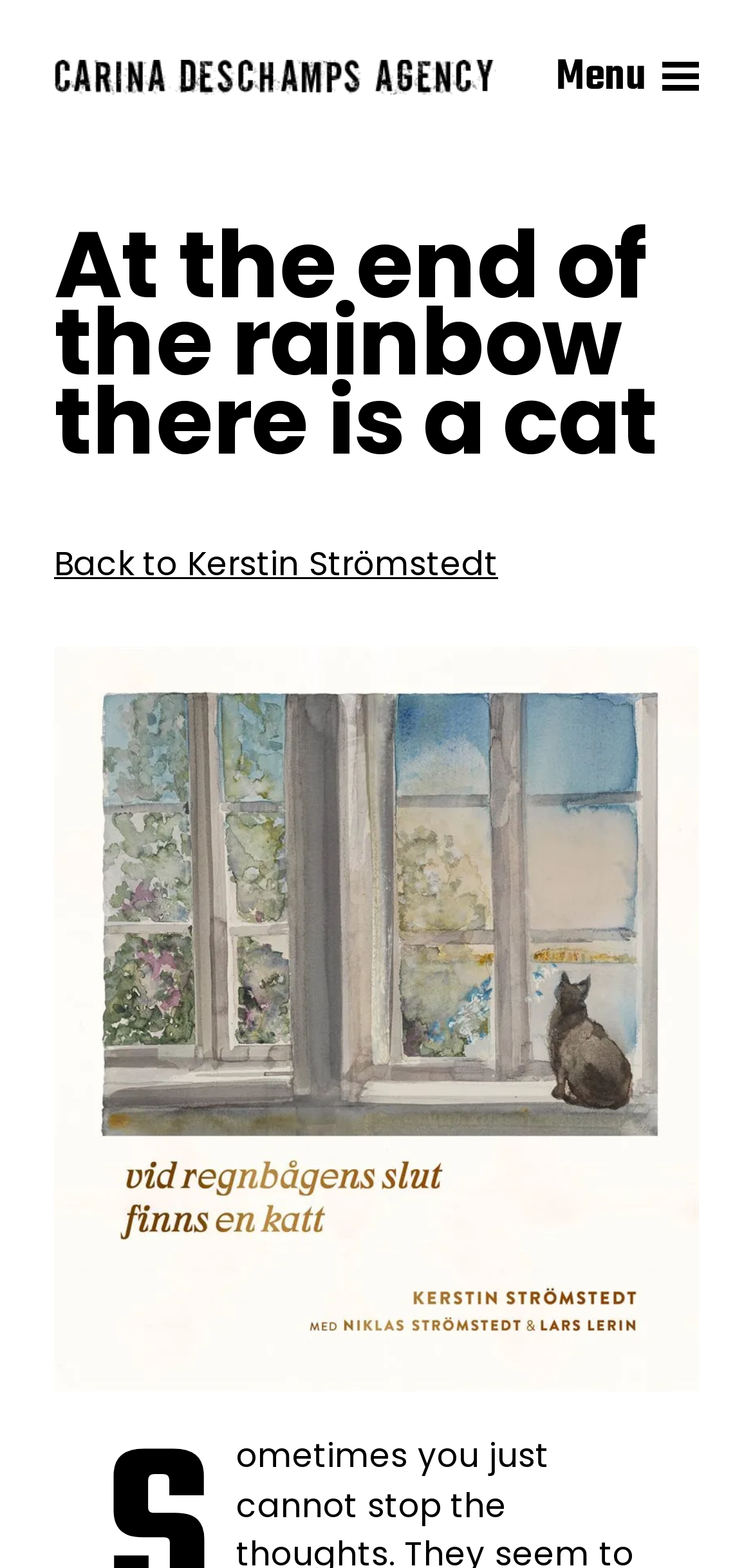Please identify and generate the text content of the webpage's main heading.

At the end of the rainbow there is a cat